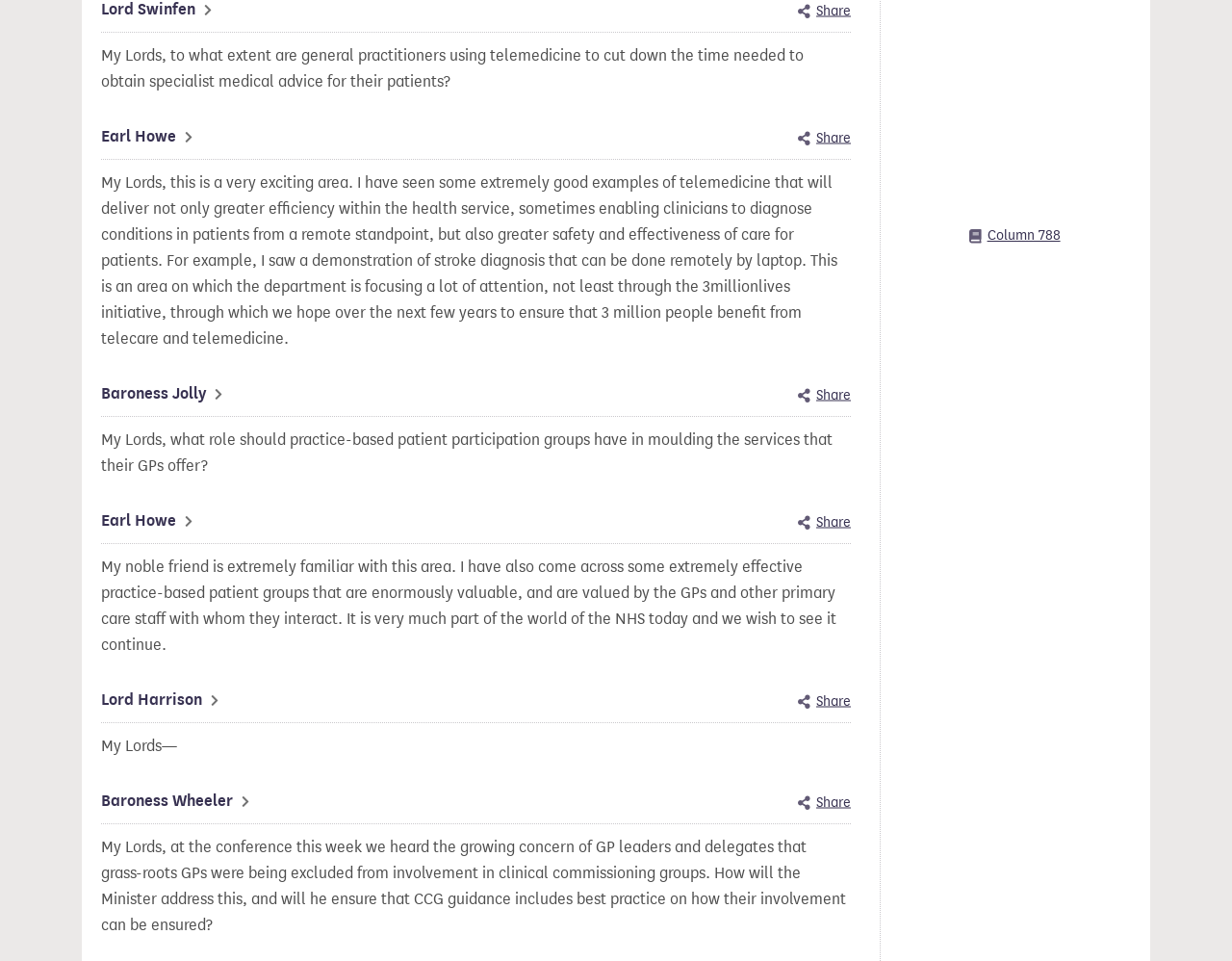Can you determine the bounding box coordinates of the area that needs to be clicked to fulfill the following instruction: "Share this story"?

None